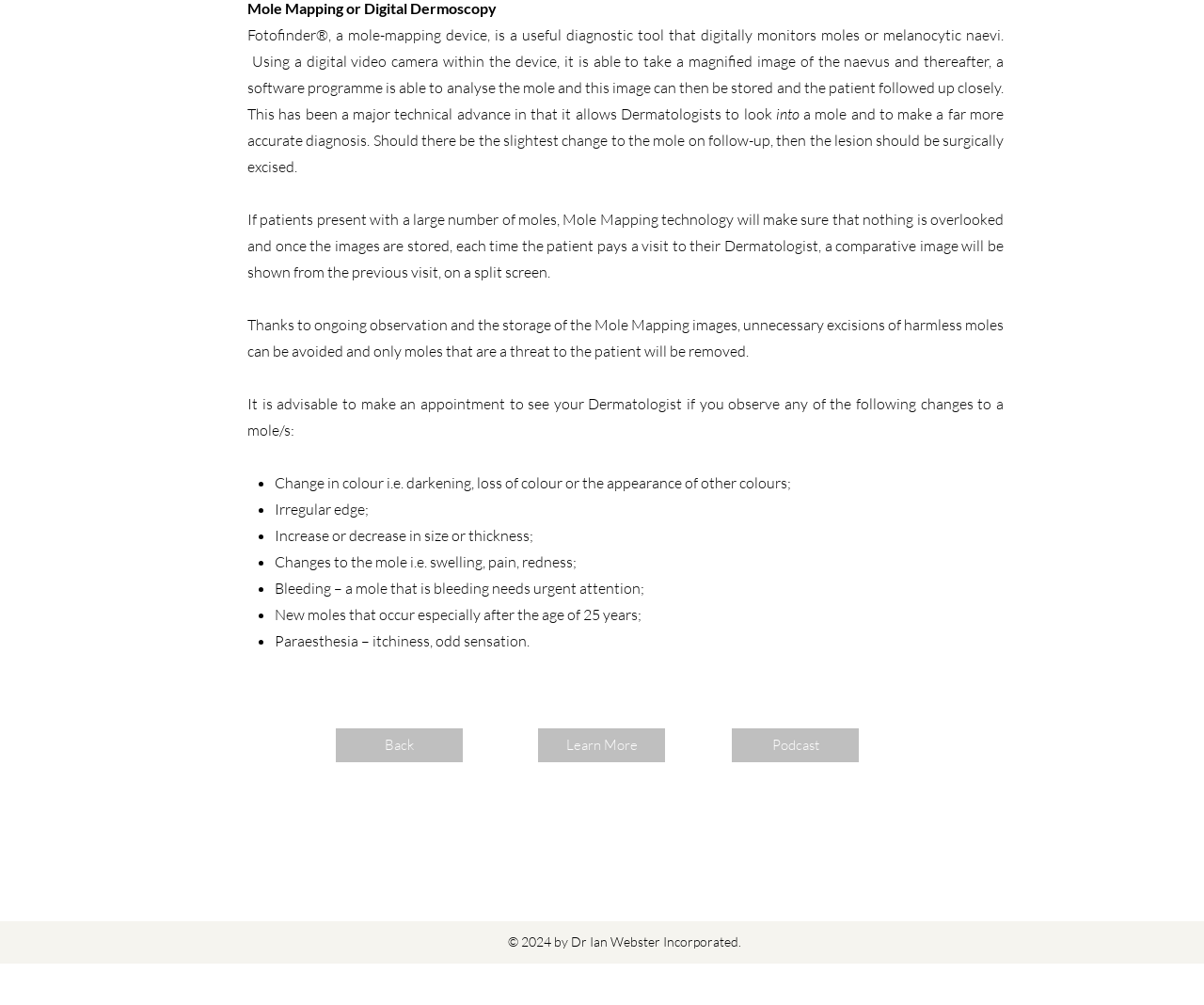Calculate the bounding box coordinates for the UI element based on the following description: "Learn More". Ensure the coordinates are four float numbers between 0 and 1, i.e., [left, top, right, bottom].

[0.446, 0.724, 0.553, 0.759]